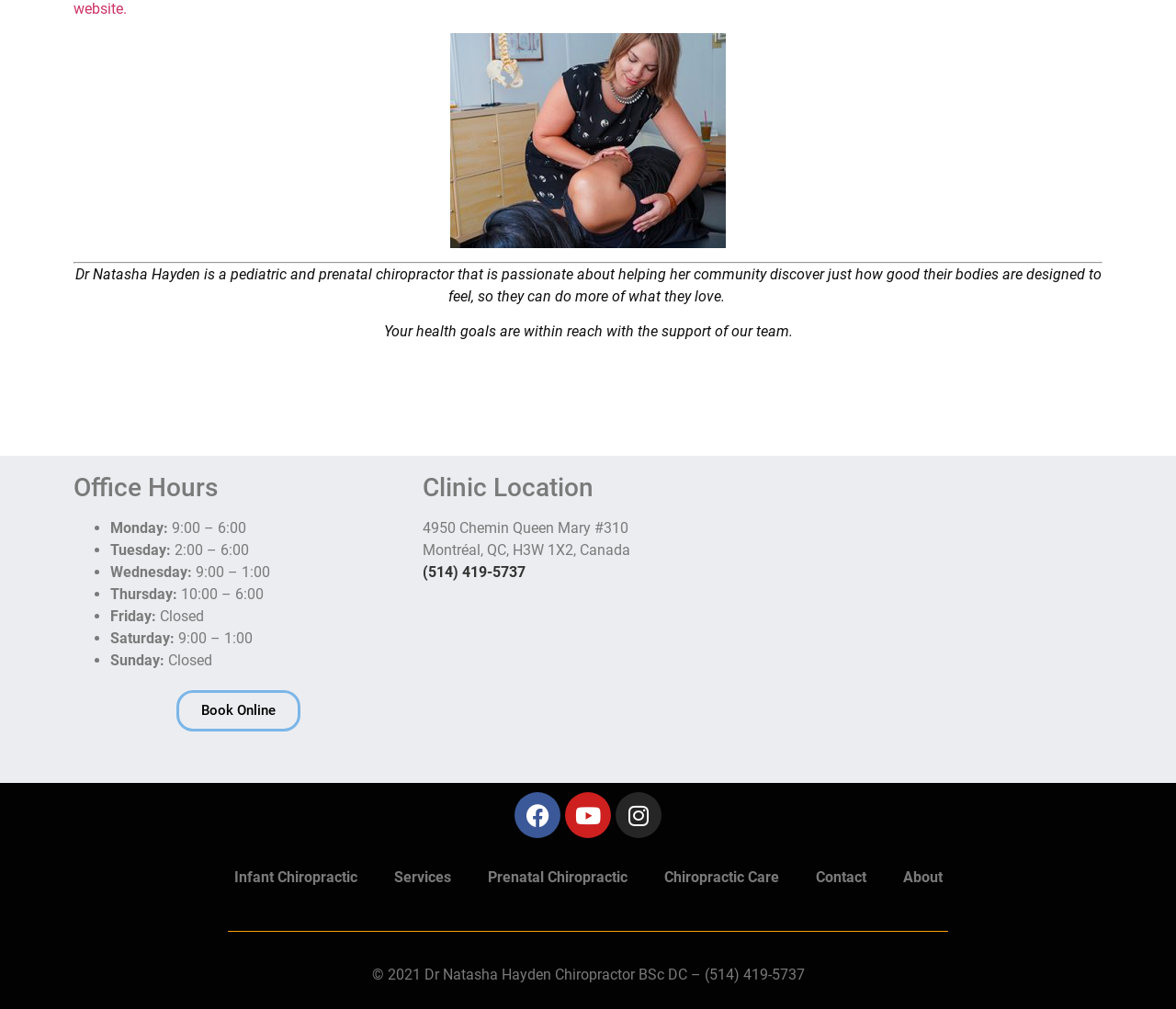Respond to the question below with a single word or phrase:
What are the office hours on Monday?

9:00 – 6:00